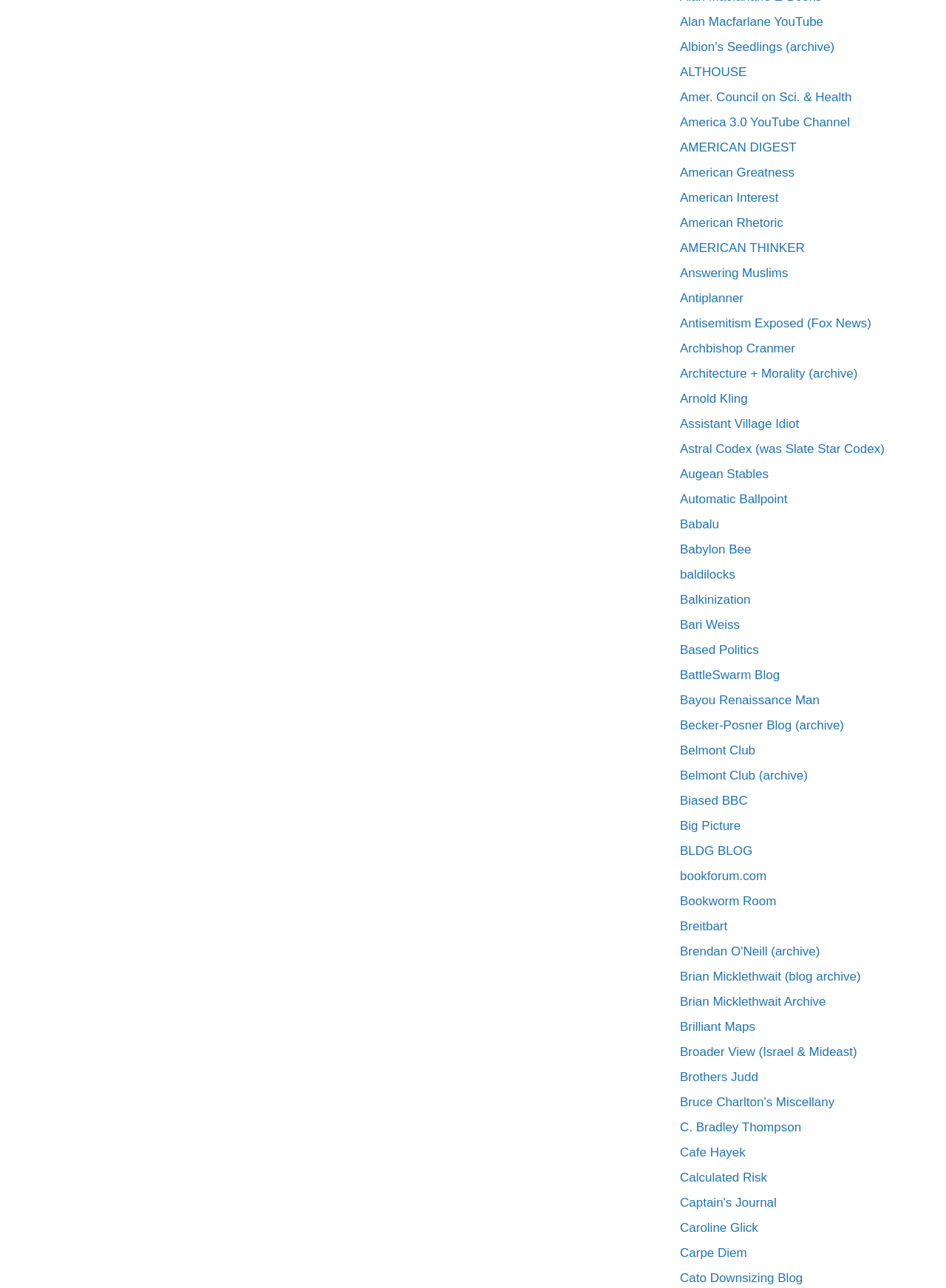Locate the coordinates of the bounding box for the clickable region that fulfills this instruction: "Explore Breitbart".

[0.719, 0.713, 0.769, 0.724]